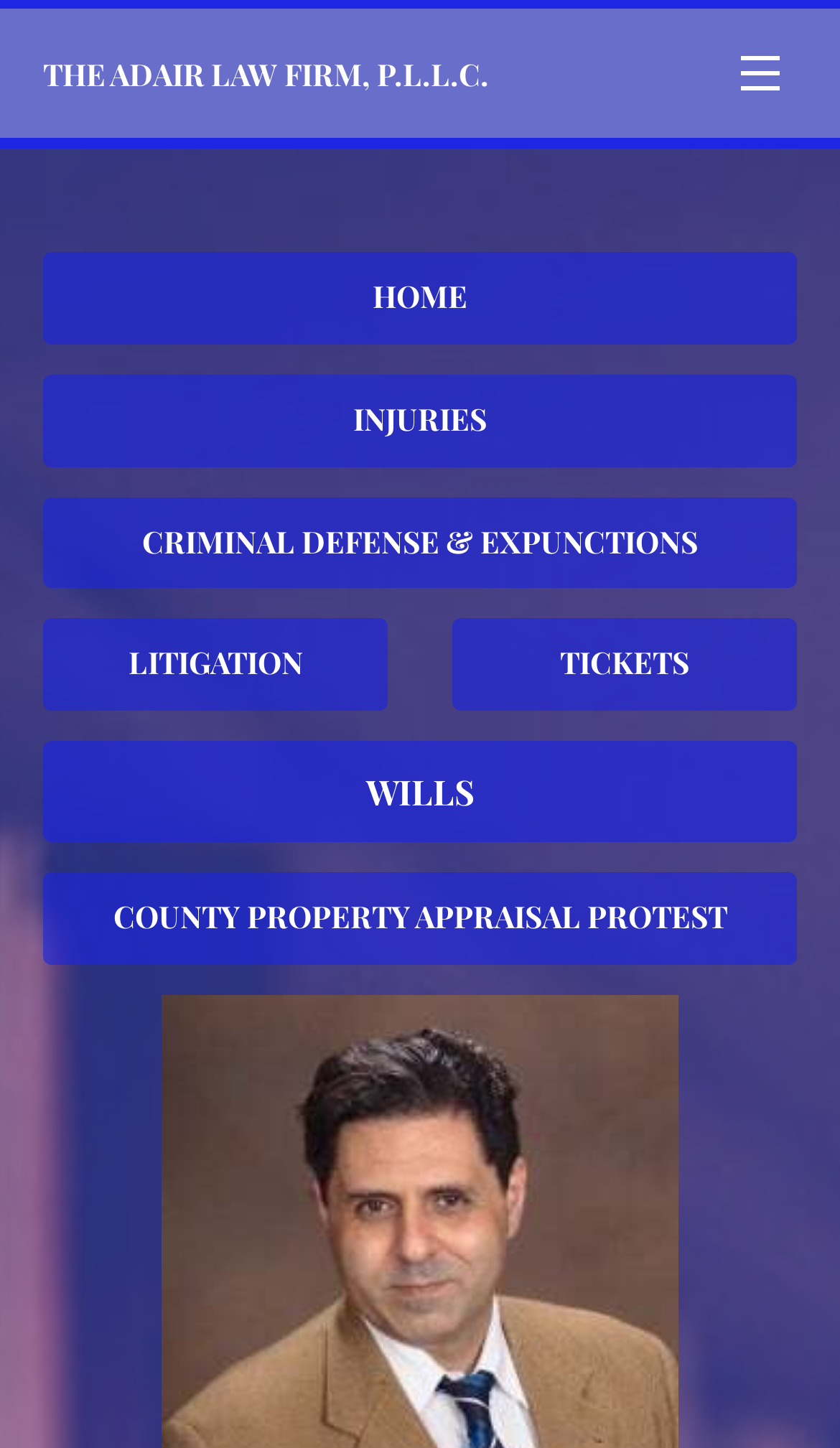Pinpoint the bounding box coordinates of the clickable area necessary to execute the following instruction: "get information on wills". The coordinates should be given as four float numbers between 0 and 1, namely [left, top, right, bottom].

[0.051, 0.512, 0.949, 0.582]